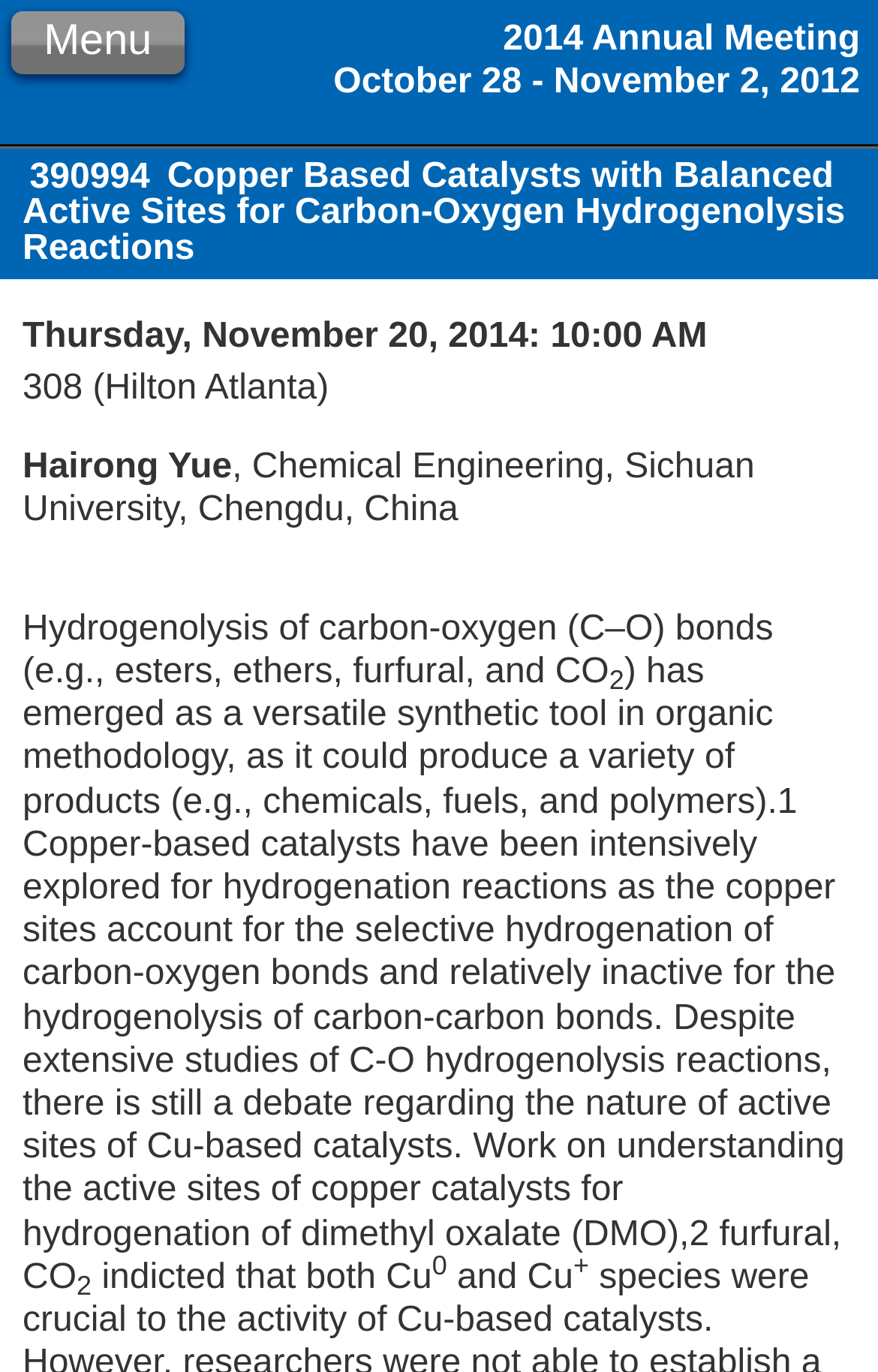Look at the image and answer the question in detail:
What is the topic of the presentation?

I found the topic of the presentation by looking at the StaticText element with the text 'Hydrogenolysis of carbon-oxygen (C–O) bonds (e.g., esters, ethers, furfural, and CO'.